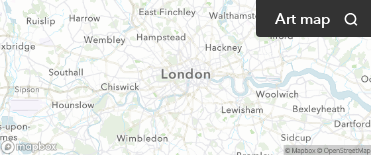Give a concise answer using one word or a phrase to the following question:
Who are the curators of the project?

Nelle Gevers and Billy Fraser